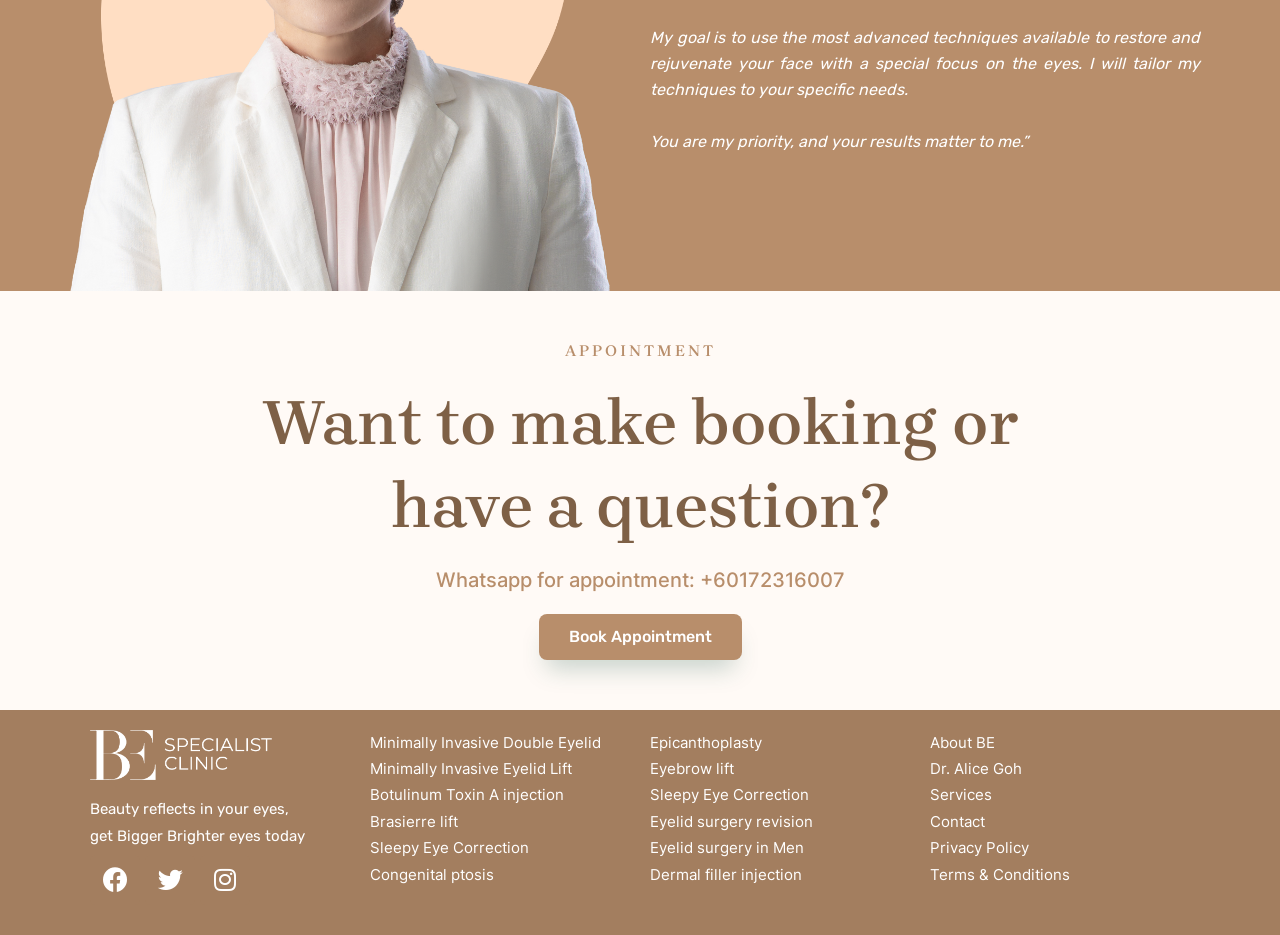Given the description "Terms & Conditions", provide the bounding box coordinates of the corresponding UI element.

[0.727, 0.921, 0.93, 0.95]